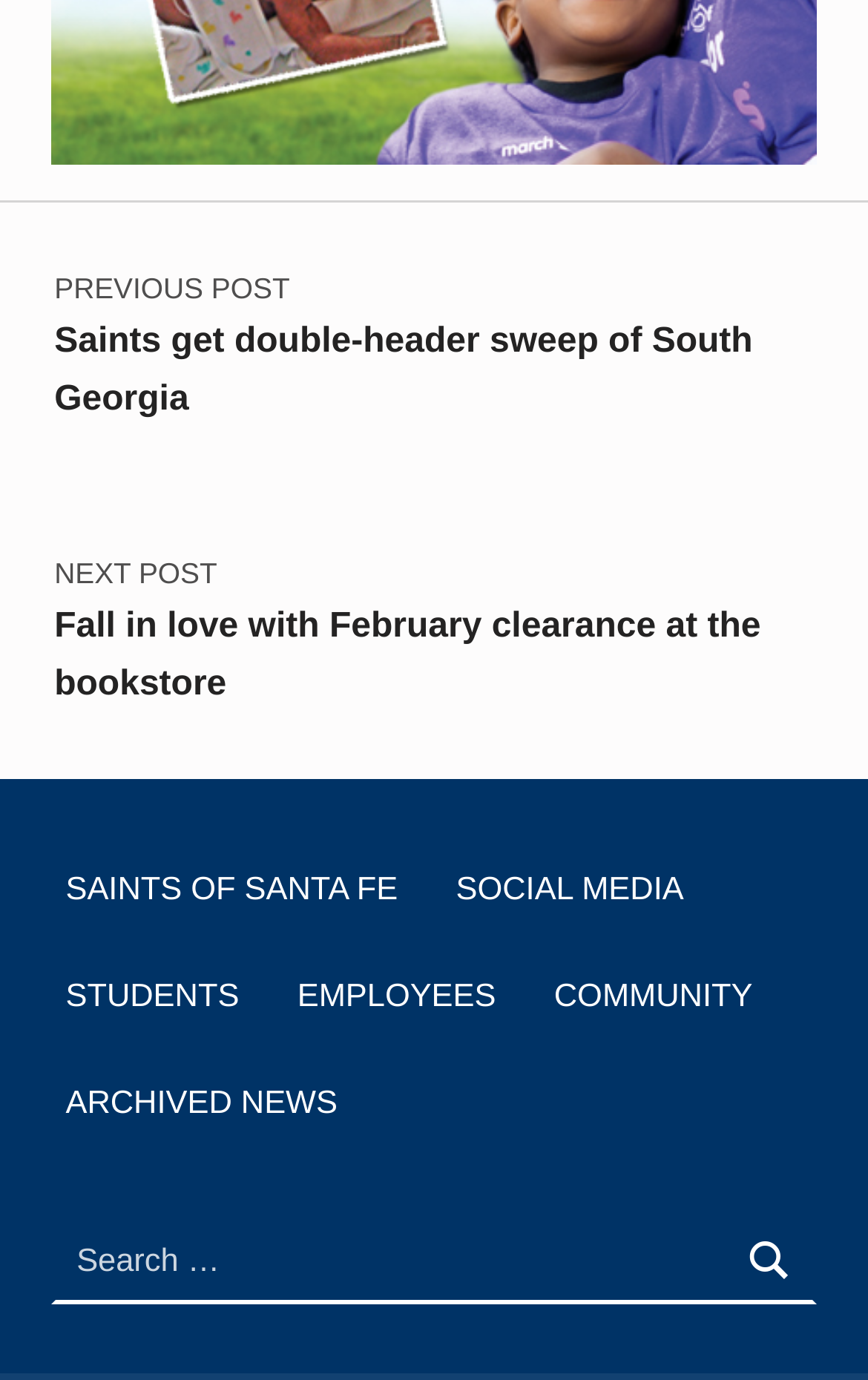What are the two posts linked on the page?
Based on the image, give a concise answer in the form of a single word or short phrase.

Saints get double-header sweep, Fall in love with February clearance